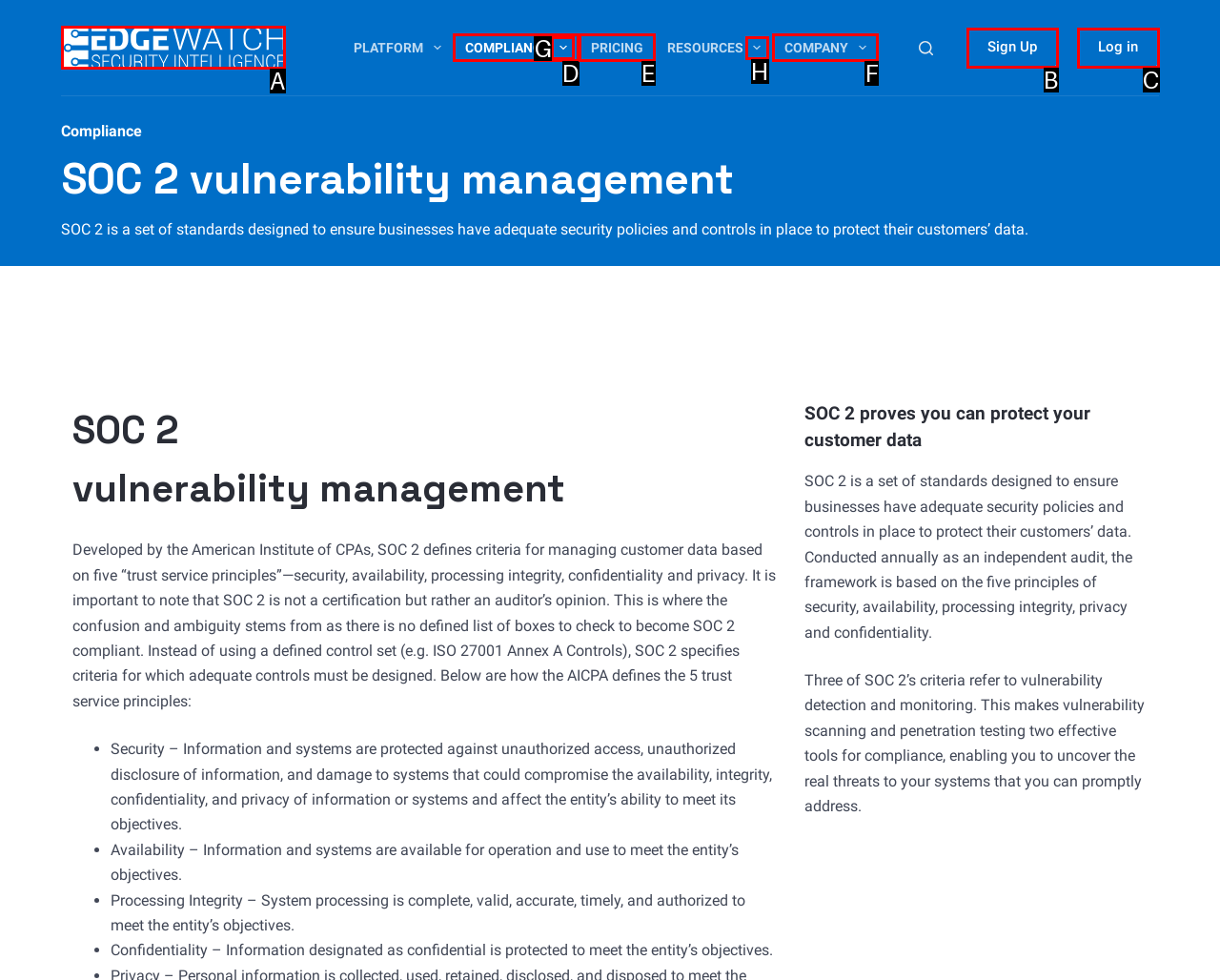Given the description: Log in, identify the HTML element that fits best. Respond with the letter of the correct option from the choices.

C